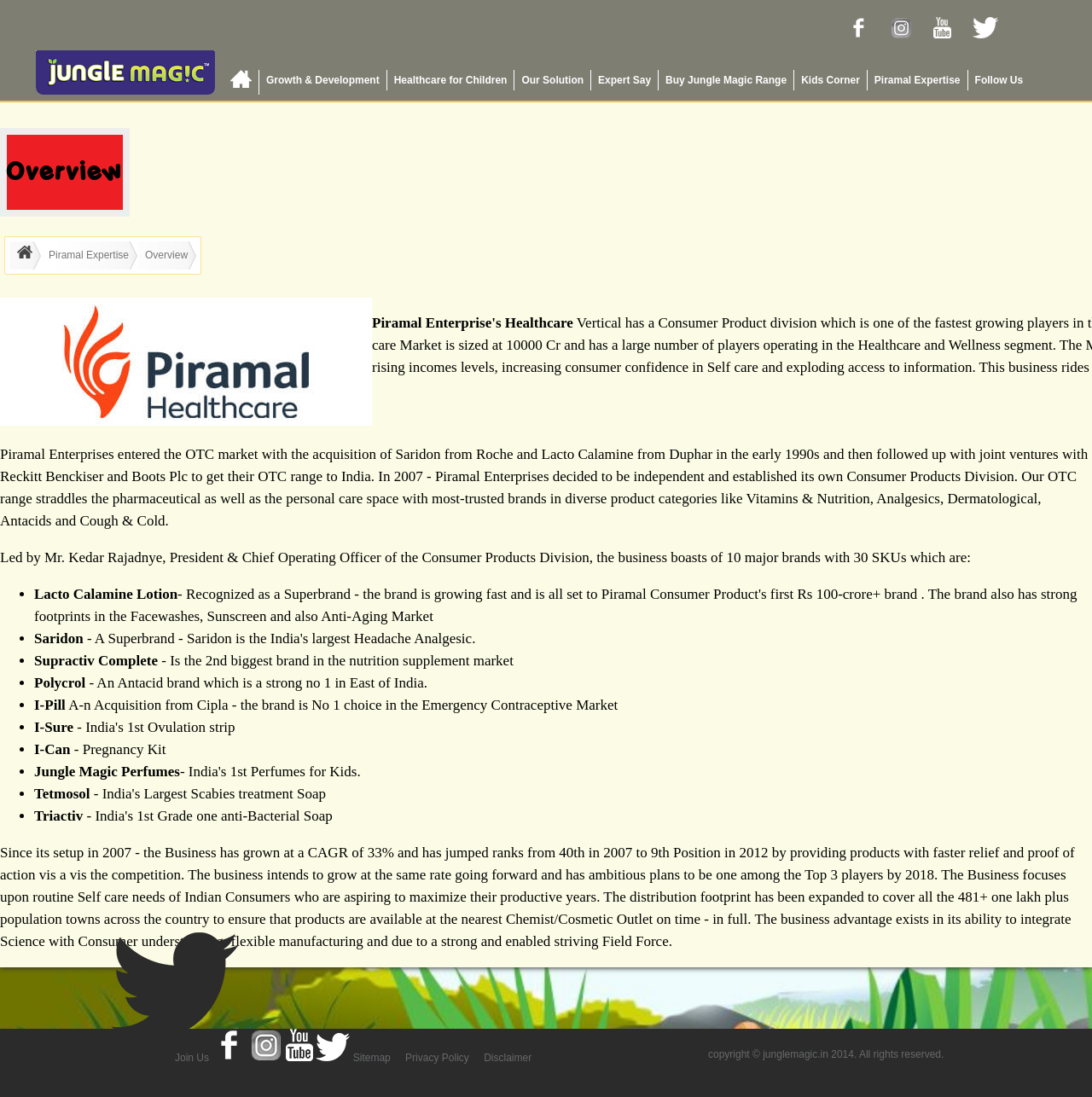Please mark the clickable region by giving the bounding box coordinates needed to complete this instruction: "Check Piramal Expertise".

[0.794, 0.063, 0.886, 0.082]